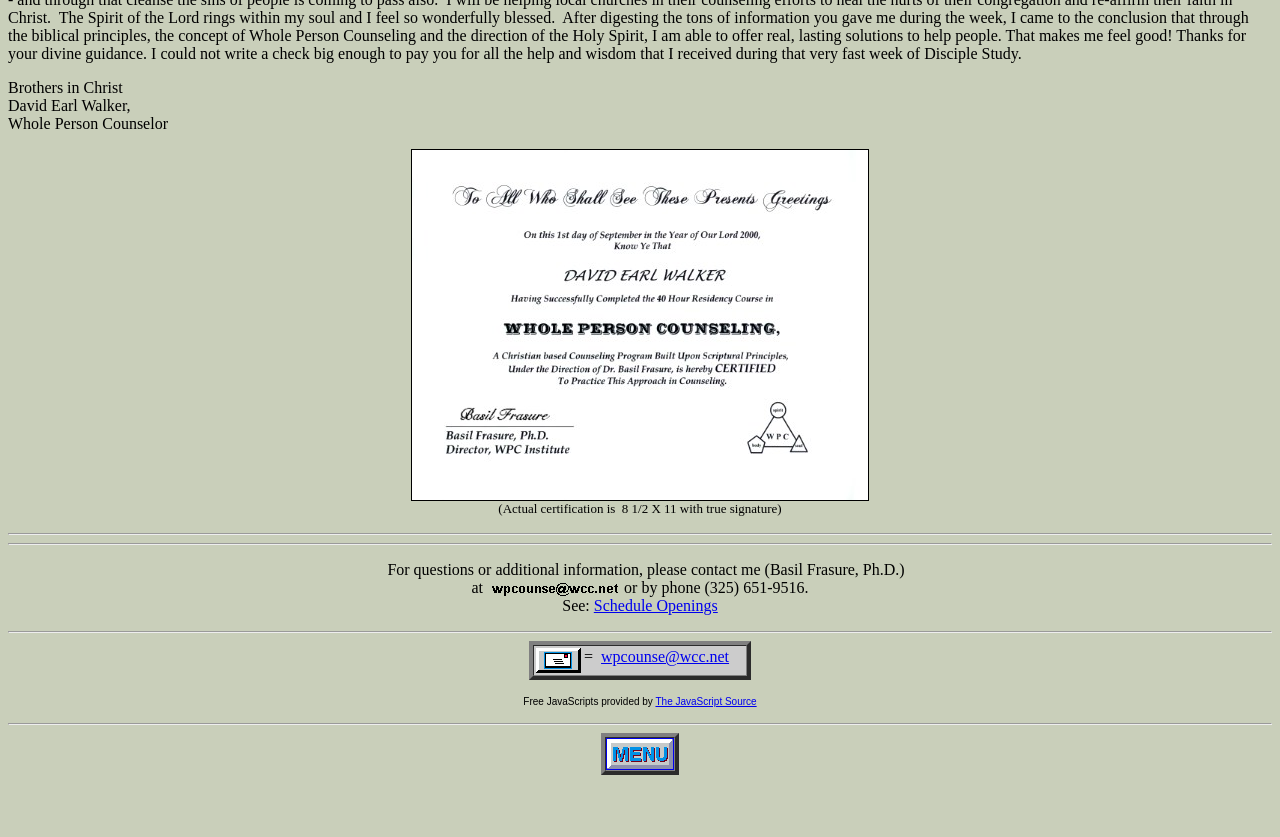Given the webpage screenshot and the description, determine the bounding box coordinates (top-left x, top-left y, bottom-right x, bottom-right y) that define the location of the UI element matching this description: The JavaScript Source

[0.512, 0.832, 0.591, 0.845]